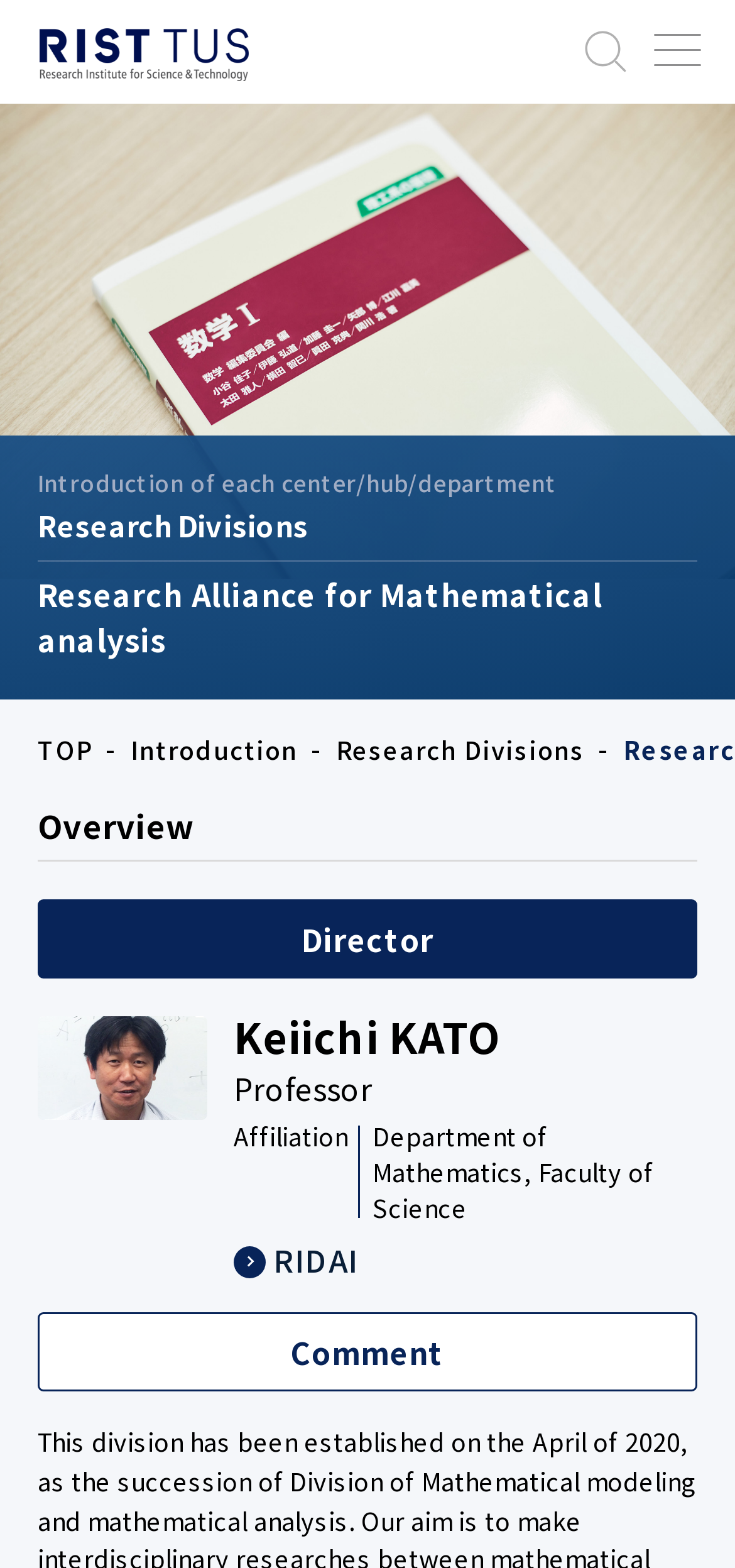What is the name of the director of the research alliance?
Based on the screenshot, give a detailed explanation to answer the question.

I found the answer by looking at the description list detail element with the text 'Keiichi KATO' which is located in the overview section.